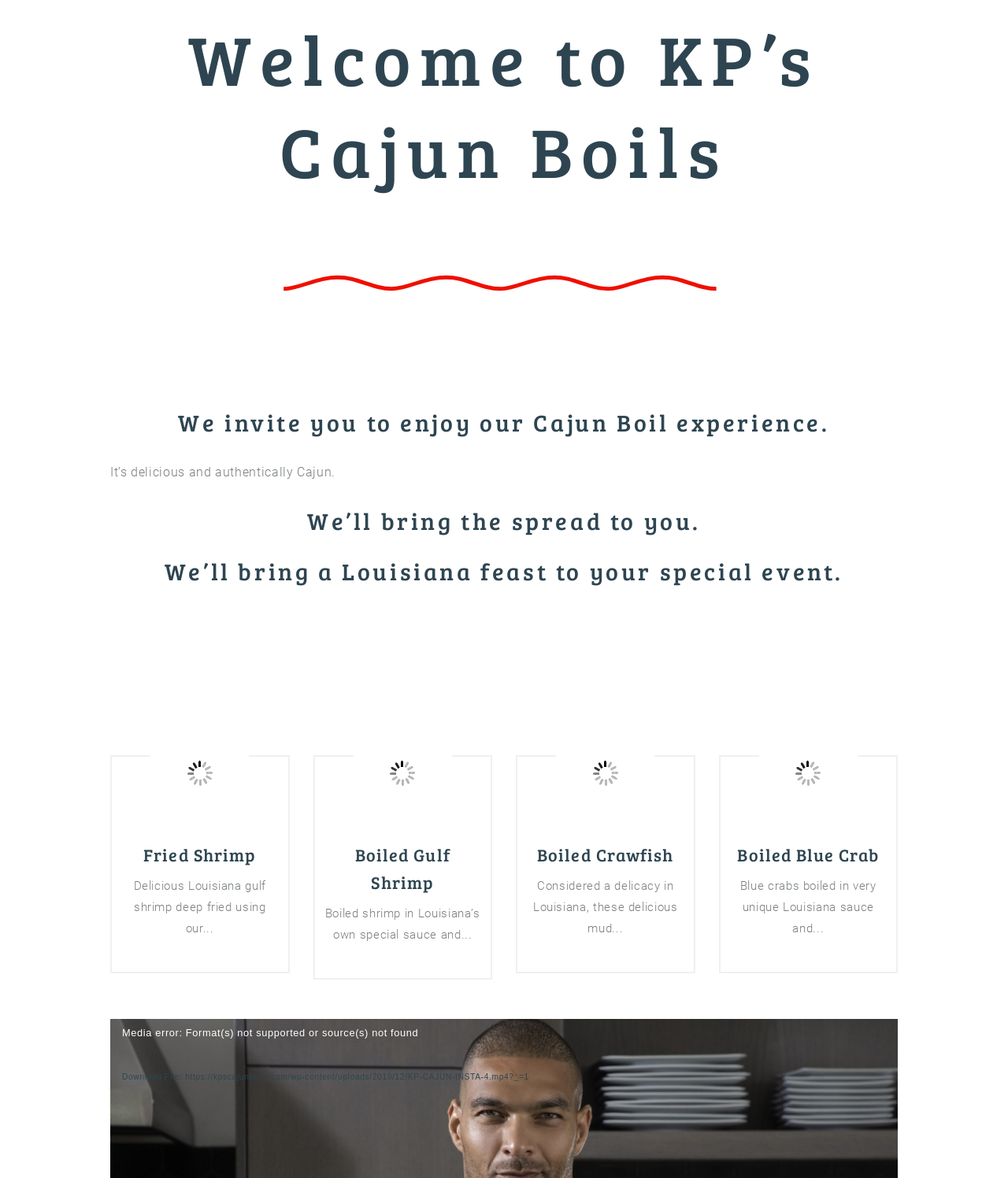Based on the image, please respond to the question with as much detail as possible:
How many images are on the page?

There are four images on the page, each corresponding to a type of seafood: Fried Shrimp, Boiled Gulf Shrimp, Boiled Crawfish, and Boiled Blue Crab. These images are contained within the image elements on the page.